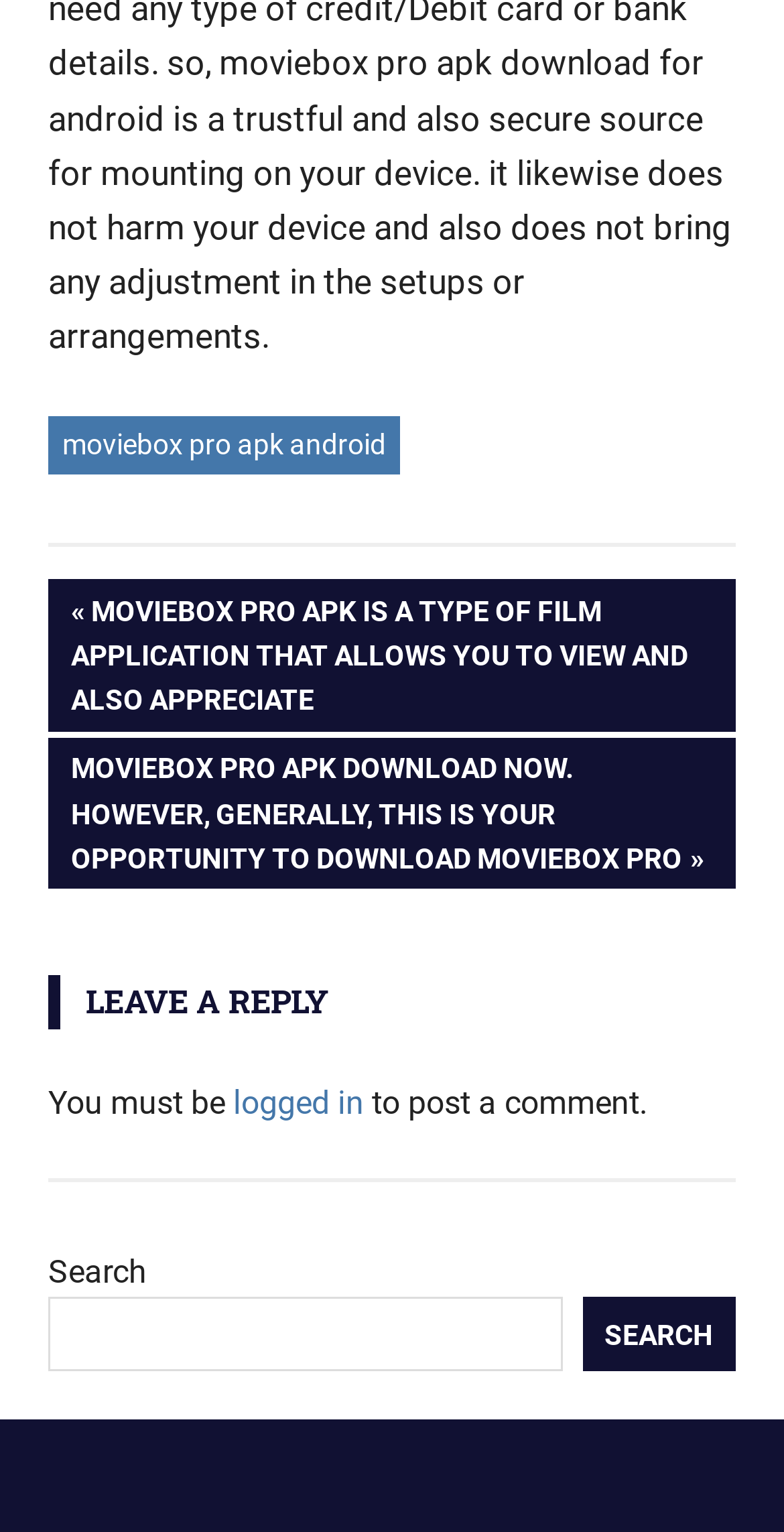Please analyze the image and provide a thorough answer to the question:
What is the purpose of the 'Search' button?

The 'Search' button is located in the complementary section of the webpage, and it is accompanied by a search box with a label 'Search'. This suggests that the button is intended to initiate a search function, likely to search for posts or articles on the website.